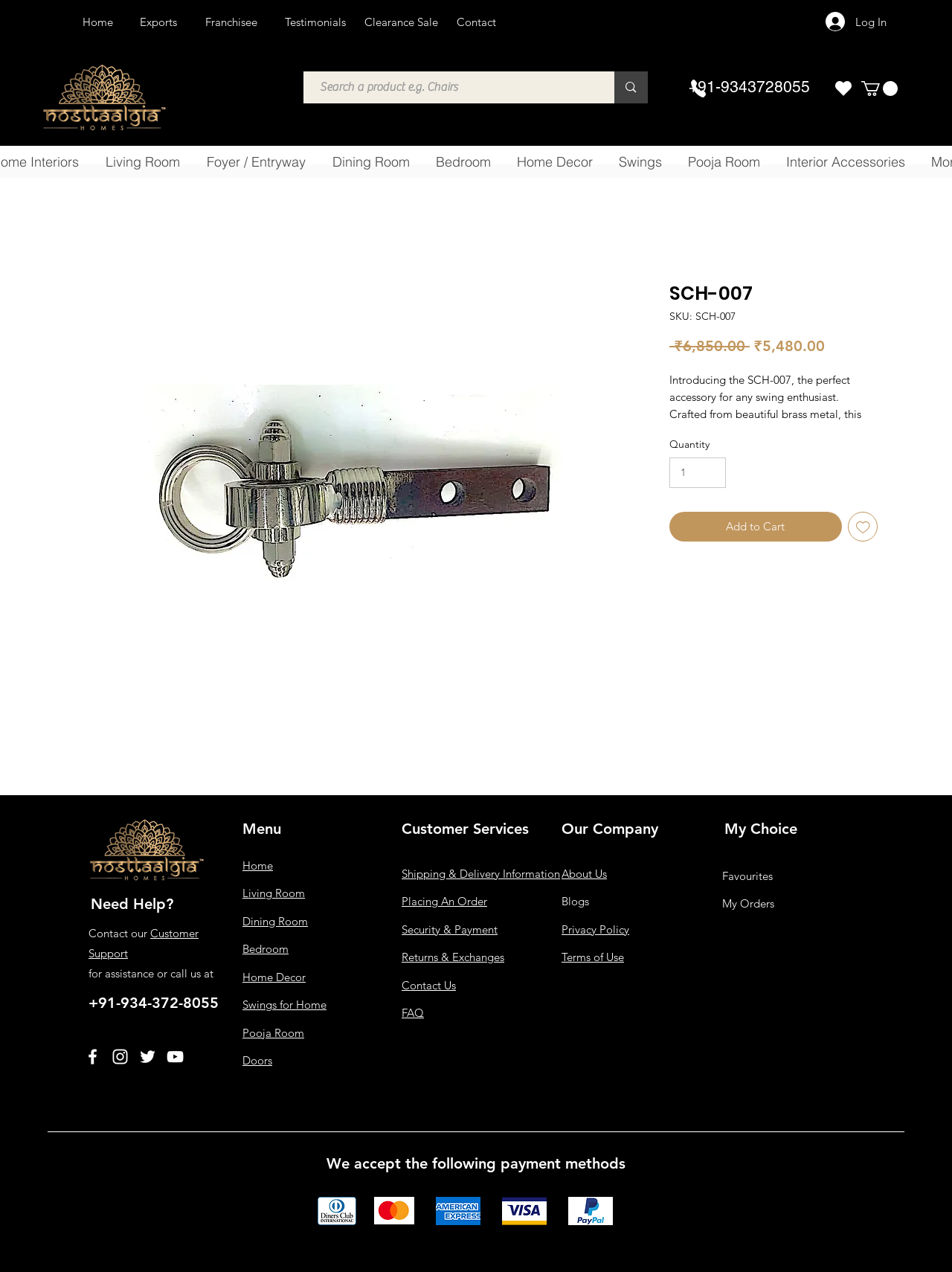How many items can be added to the cart at a time?
Answer briefly with a single word or phrase based on the image.

Up to 10